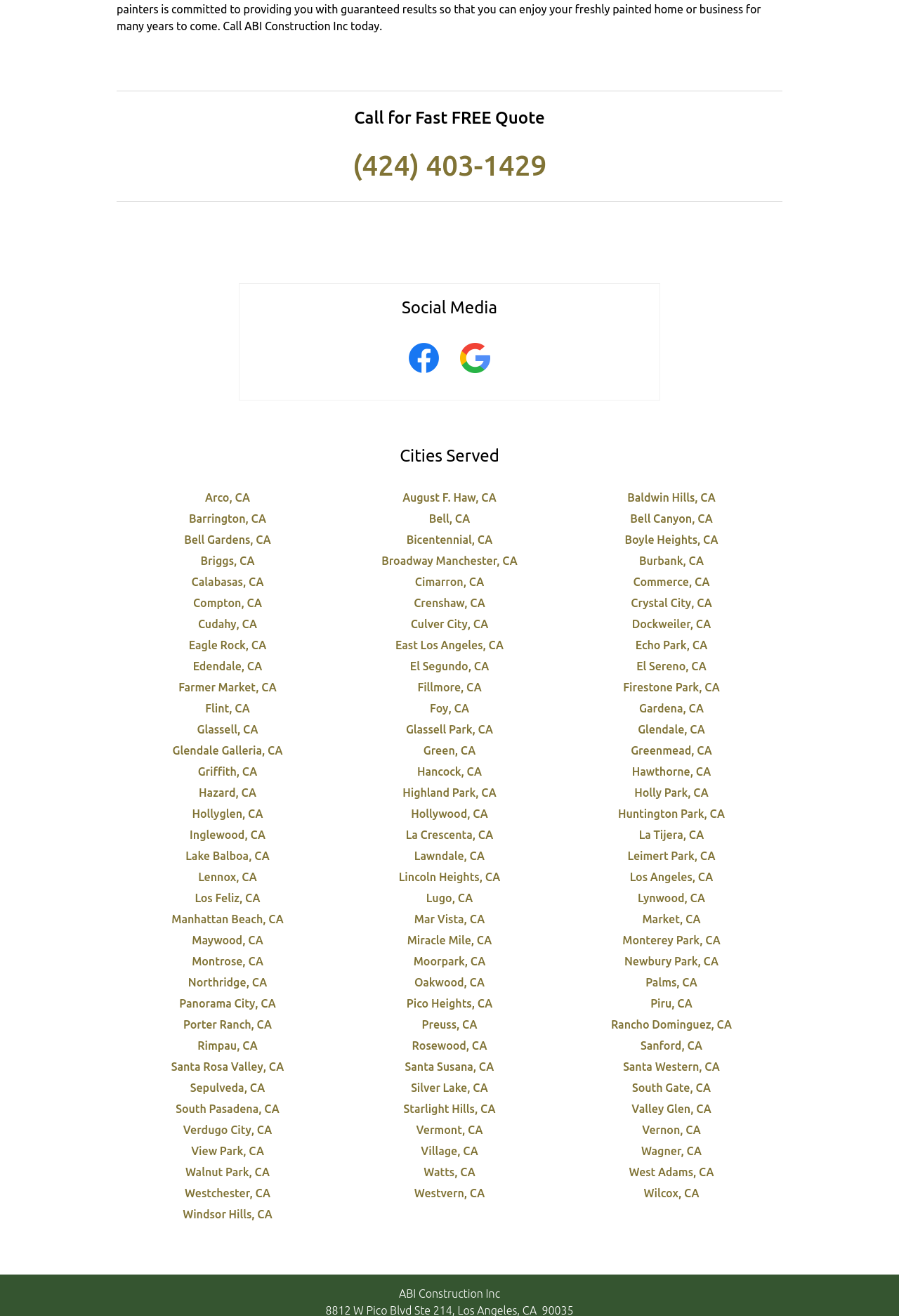Can you specify the bounding box coordinates of the area that needs to be clicked to fulfill the following instruction: "Explore cities served in Los Angeles, CA"?

[0.445, 0.339, 0.555, 0.354]